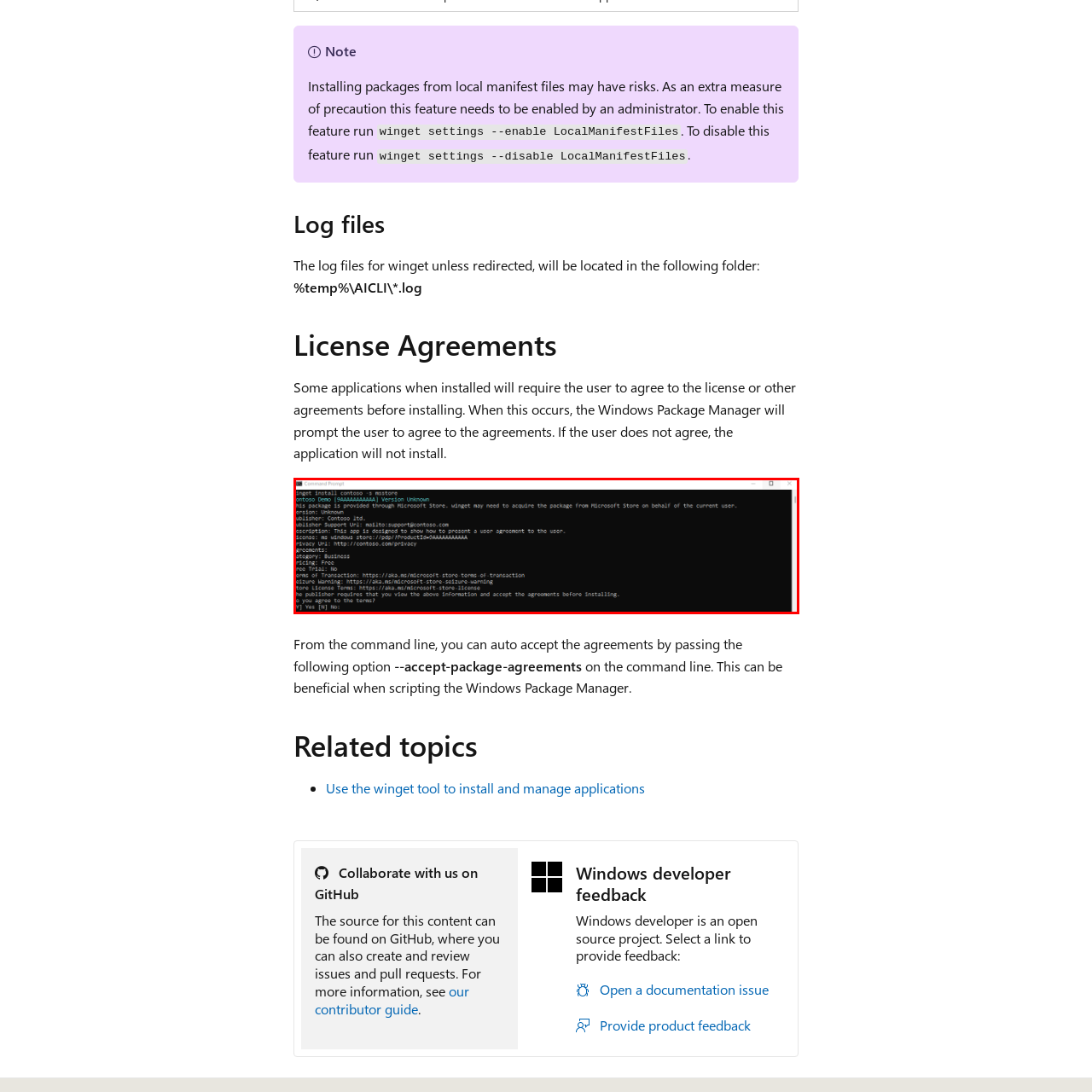Give an in-depth description of the image within the red border.

The image shows a command prompt window displaying the installation process of a software package identified as "Contoso Demo." The command entered is `contoso install -m mistone`, indicating an attempt to install this package. The prompt provides information such as the version status and a warning that the package is being sourced from the Microsoft Store, which may require user agreement.

Highlighted sections include details about the user agreement and links to the Microsoft Store terms of transaction, warning information, and license agreements. The prompt concludes with a question prompting the user to accept the terms before proceeding with the installation, illustrating a typical software installation dialogue that seeks user consent for legal agreements.